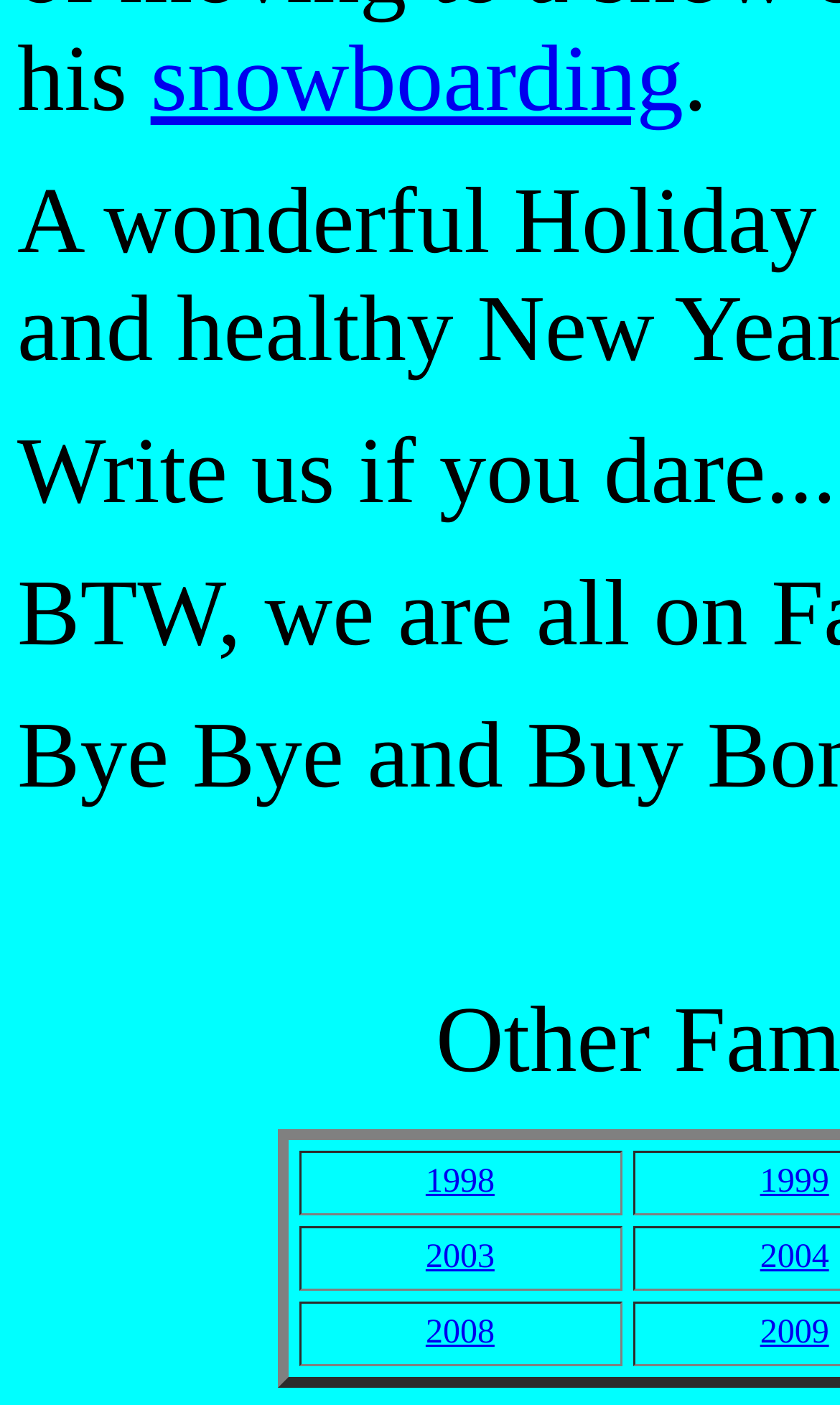How many grid cells are there?
Based on the visual details in the image, please answer the question thoroughly.

There are three grid cells containing years 1998, 2003, and 2008, each with two links to adjacent years.